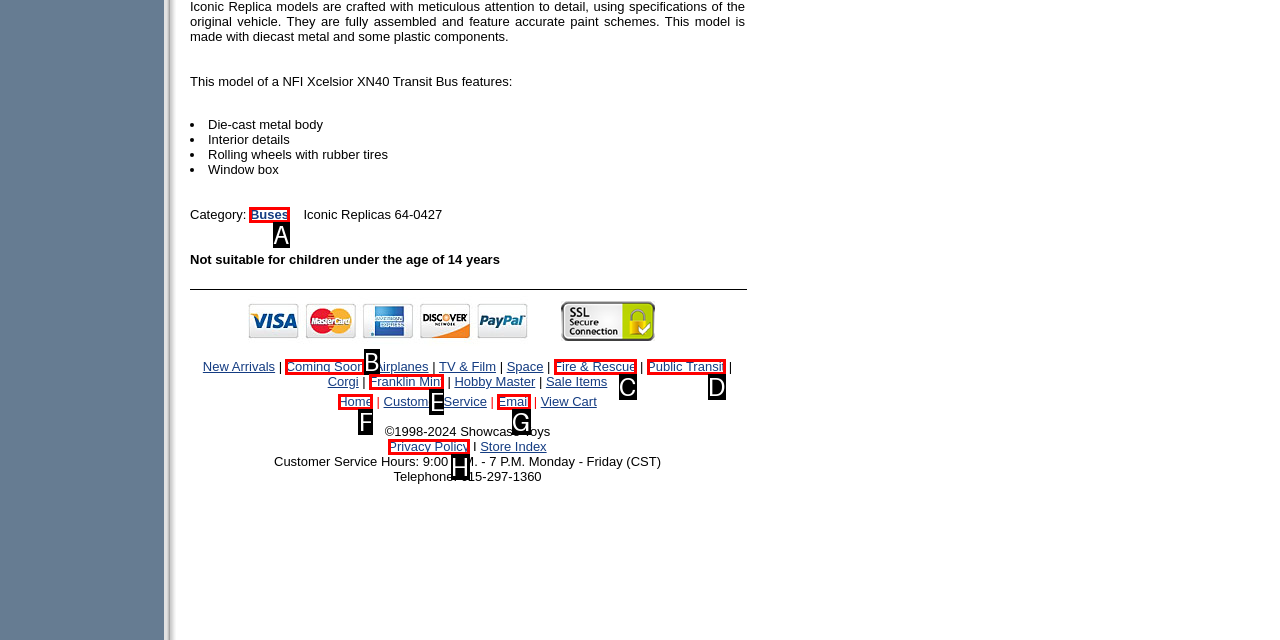Match the HTML element to the description: Coming Soon. Answer with the letter of the correct option from the provided choices.

B